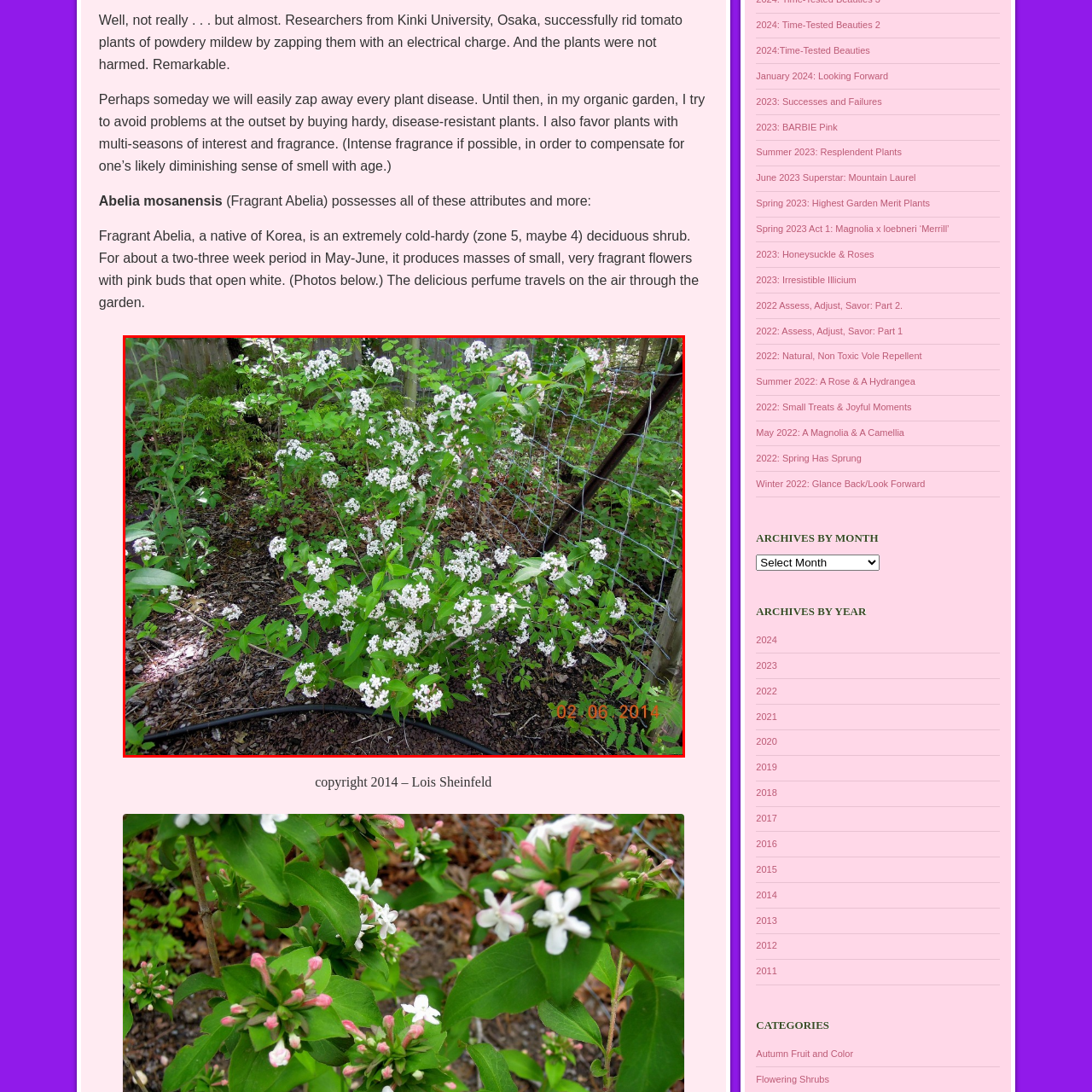View the image highlighted in red and provide one word or phrase: What is notable about the Fragrant Abelia's cold hardiness?

Thrives in colder zones